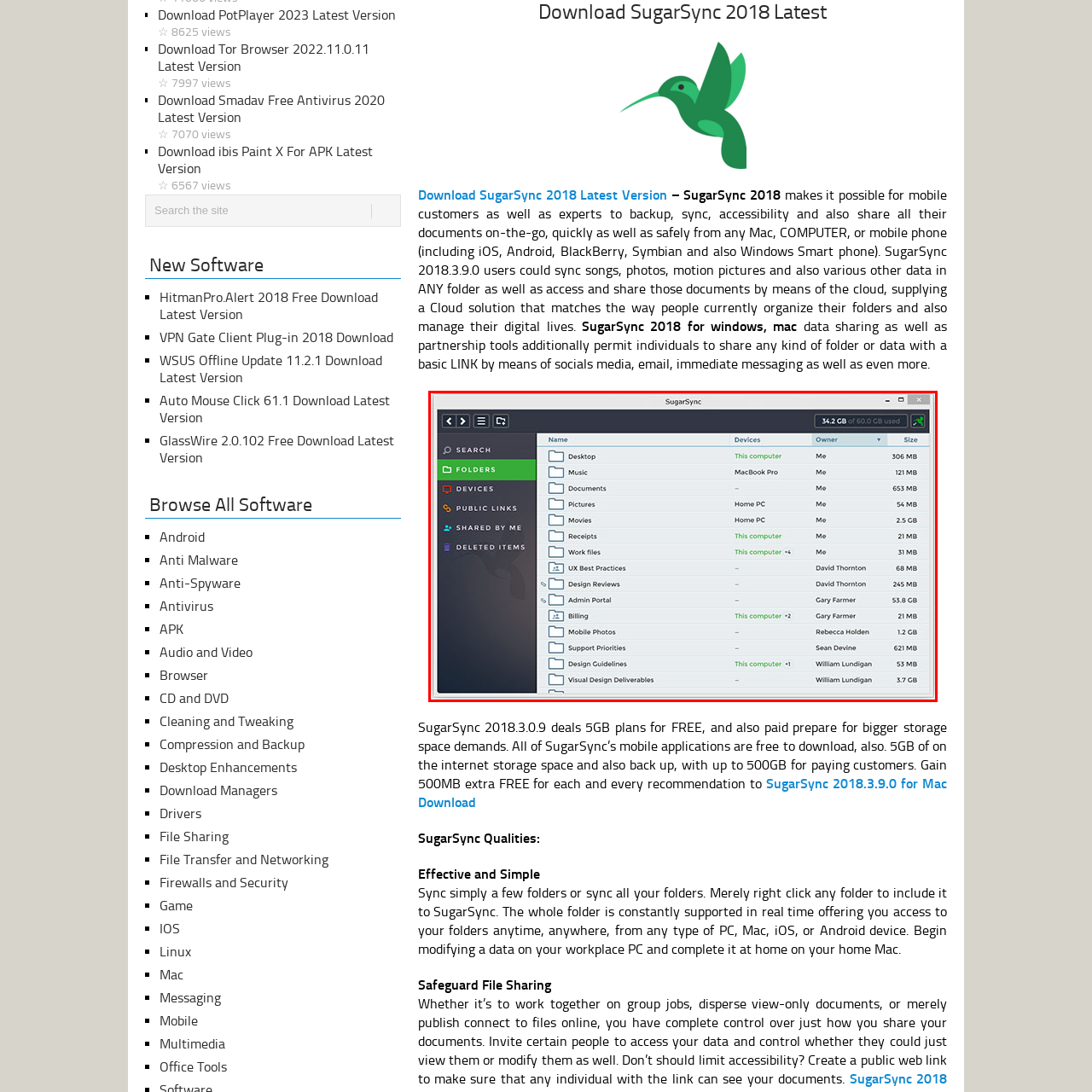Concentrate on the image inside the red border and answer the question in one word or phrase: 
What is the name of the folder with the largest storage size?

Desktop